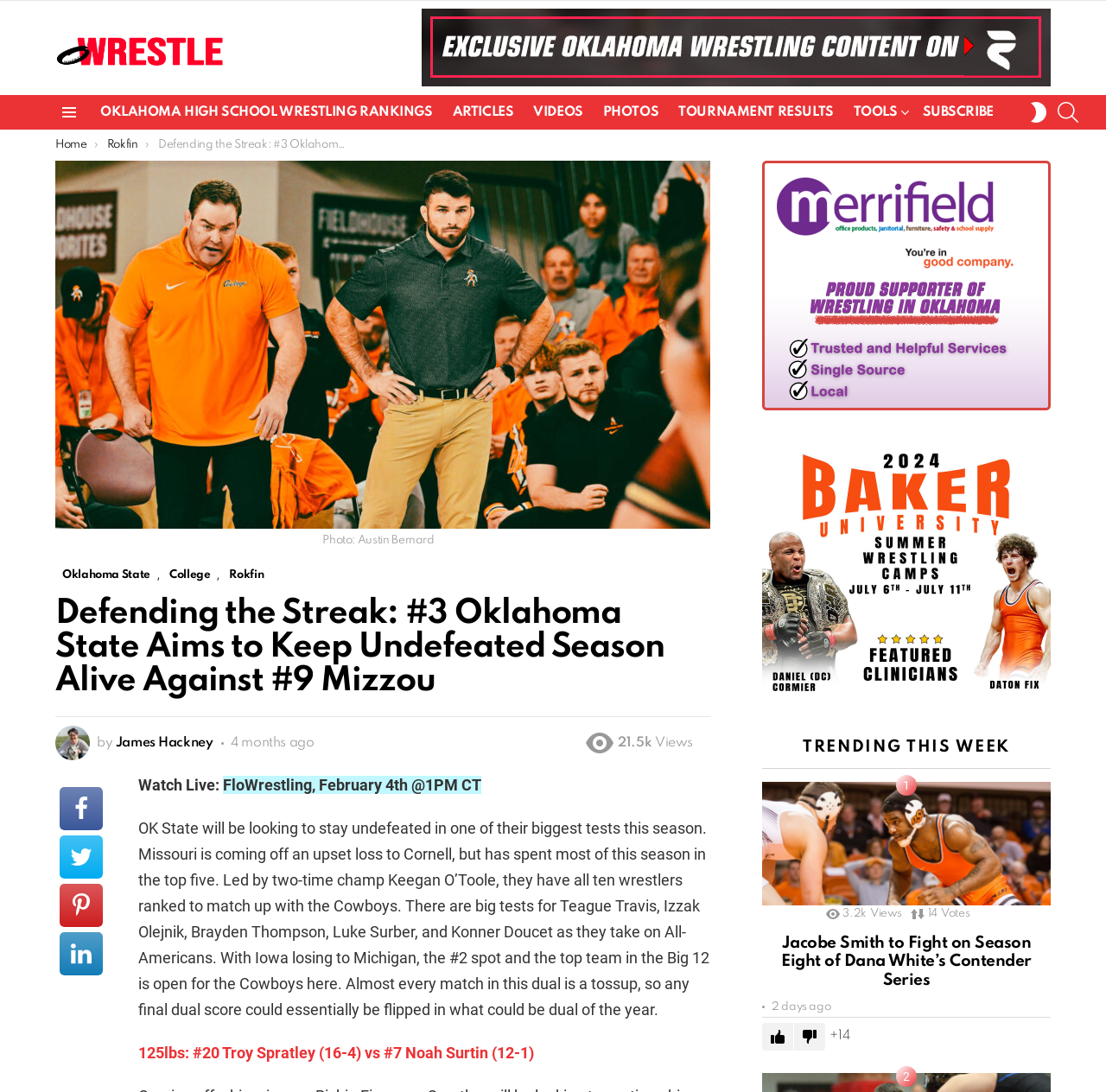Determine the bounding box coordinates of the UI element described by: "FloWrestling, February 4th @1PM CT".

[0.202, 0.71, 0.435, 0.727]